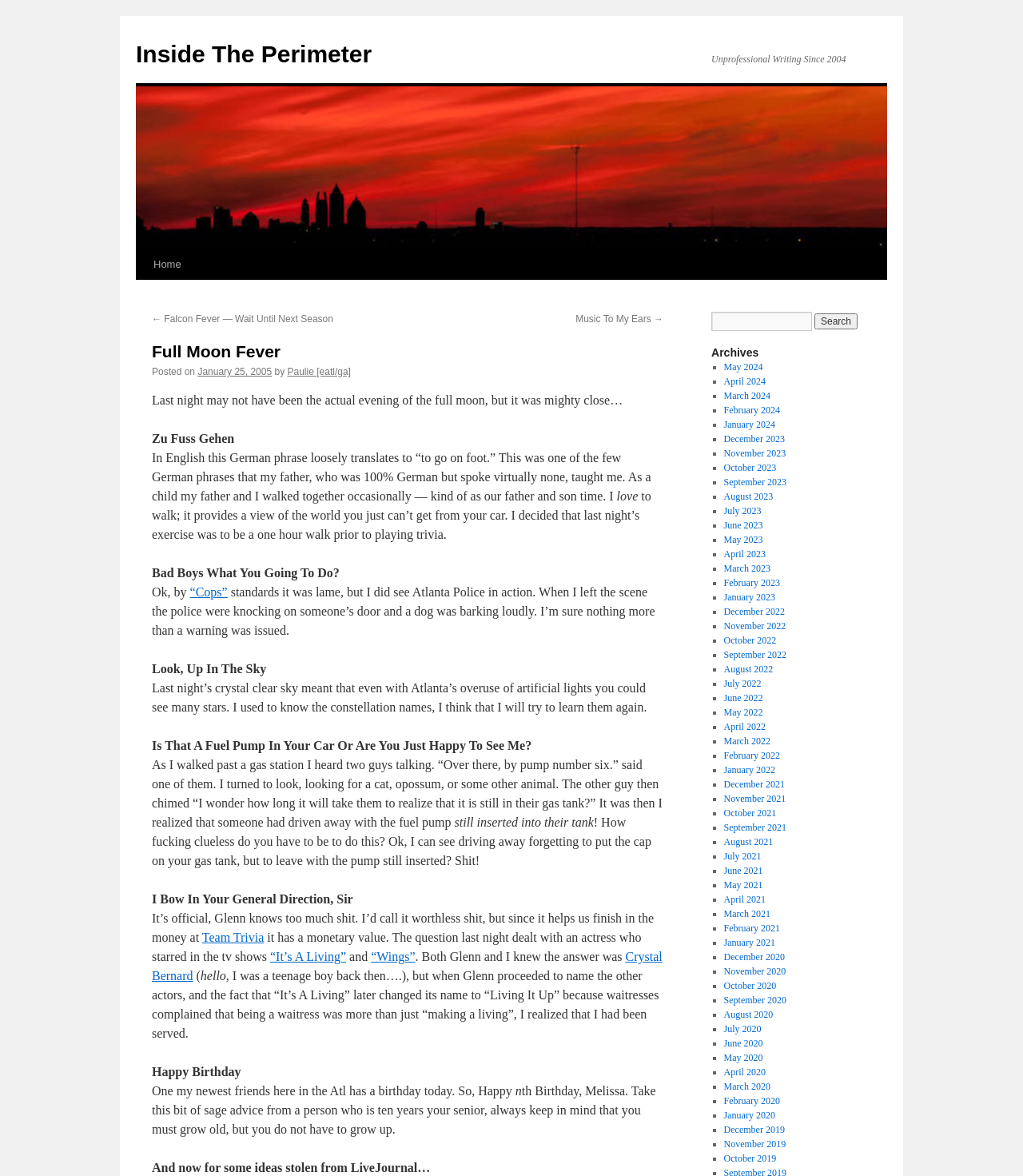Predict the bounding box coordinates of the area that should be clicked to accomplish the following instruction: "Go to Reid, Howard E.'s profile". The bounding box coordinates should consist of four float numbers between 0 and 1, i.e., [left, top, right, bottom].

None